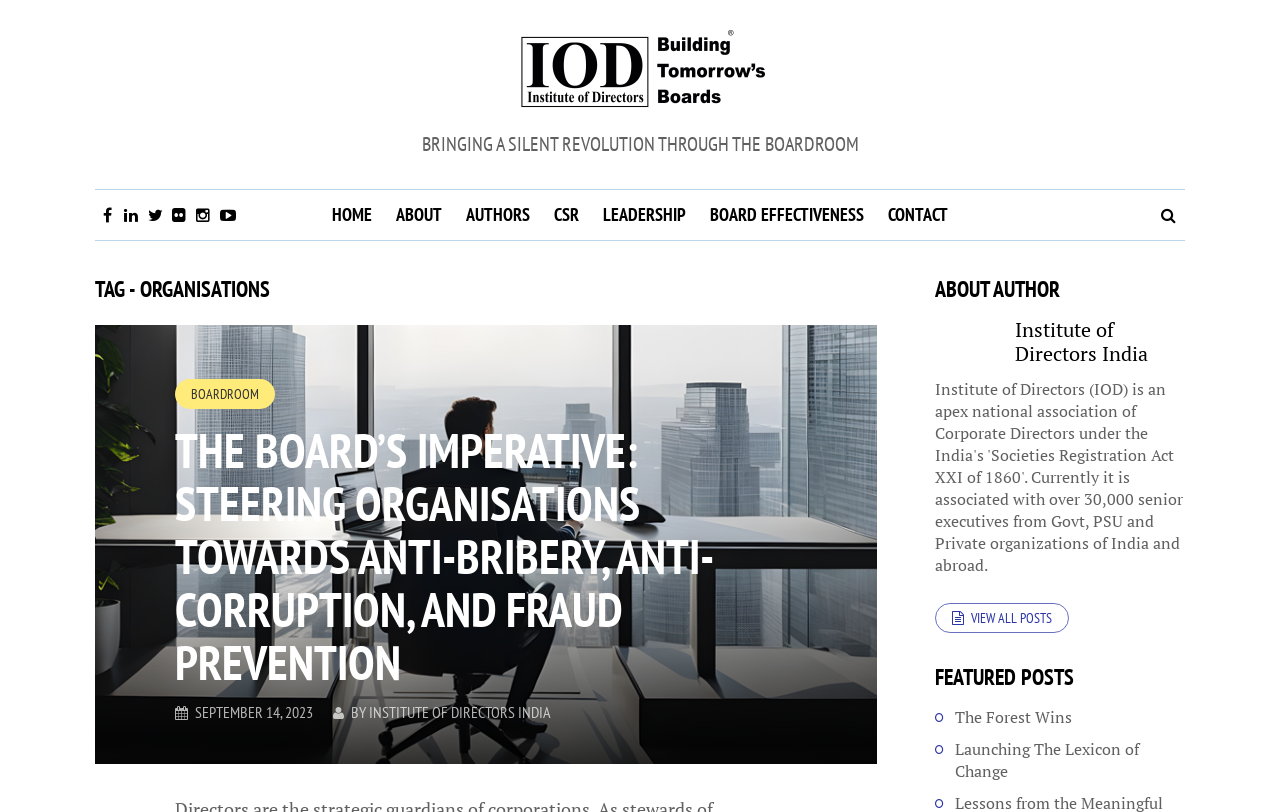What is the text of the webpage's headline?

TAG - ORGANISATIONS